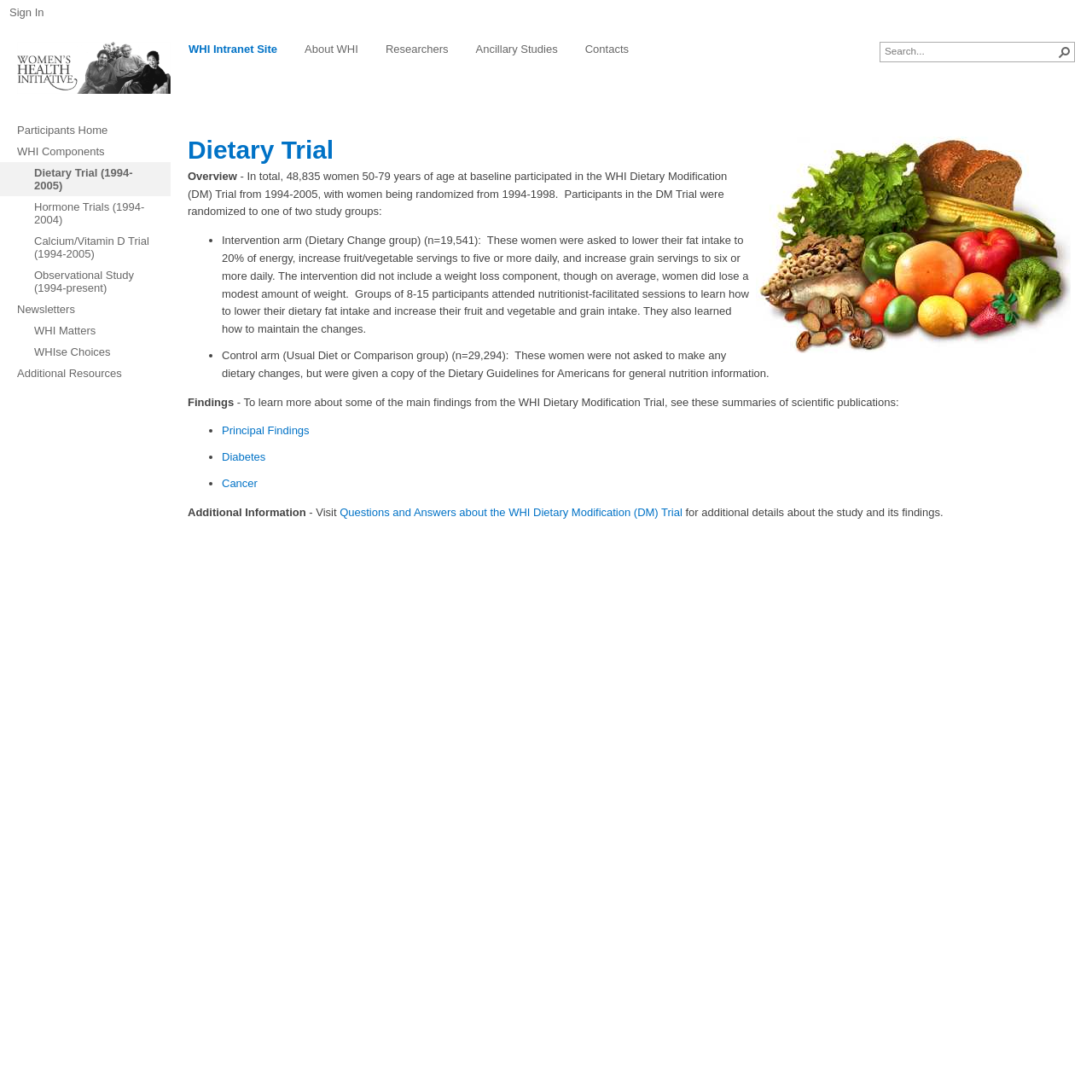Look at the image and write a detailed answer to the question: 
What was the goal of the Intervention arm in the WHI Dietary Modification Trial?

The webpage explains that the Intervention arm, also known as the Dietary Change group, aimed to 'lower their fat intake to 20% of energy, increase fruit/vegetable servings to five or more daily, and increase grain servings to six or more daily'.